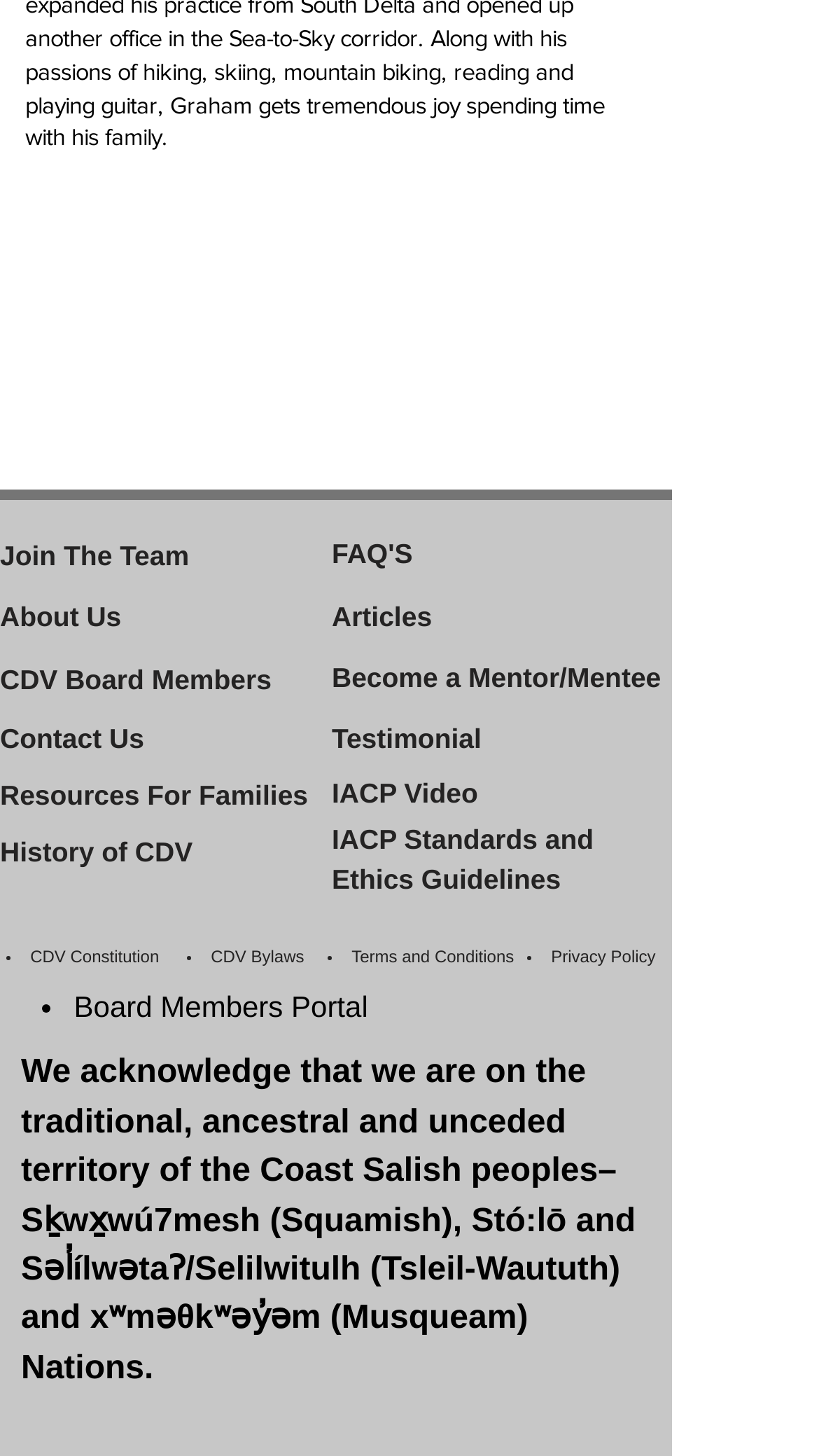Please identify the bounding box coordinates of the element's region that I should click in order to complete the following instruction: "Check 'Terms and Conditions'". The bounding box coordinates consist of four float numbers between 0 and 1, i.e., [left, top, right, bottom].

[0.429, 0.65, 0.7, 0.663]